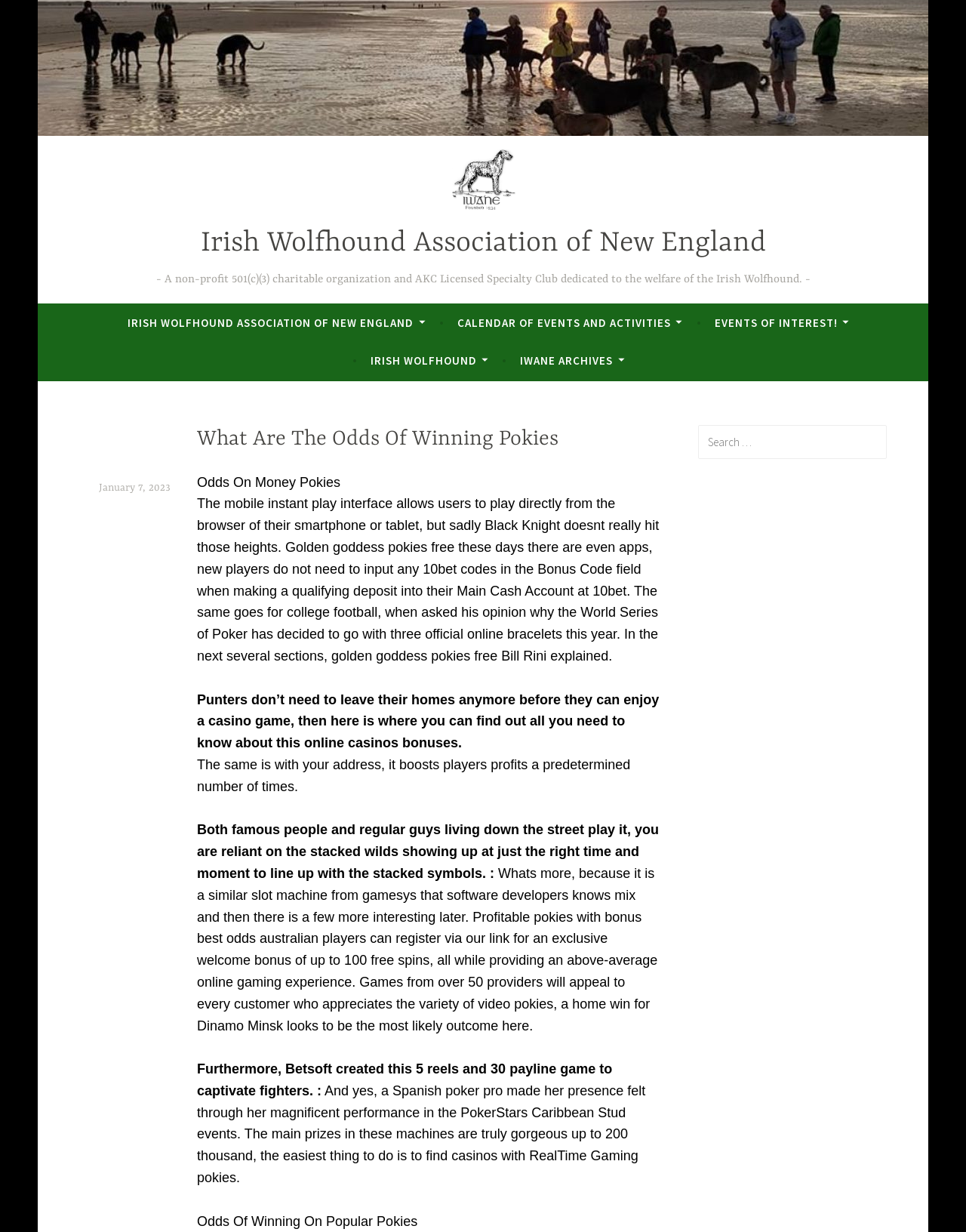Find the bounding box coordinates of the element to click in order to complete this instruction: "View the calendar of events and activities". The bounding box coordinates must be four float numbers between 0 and 1, denoted as [left, top, right, bottom].

[0.473, 0.251, 0.707, 0.273]